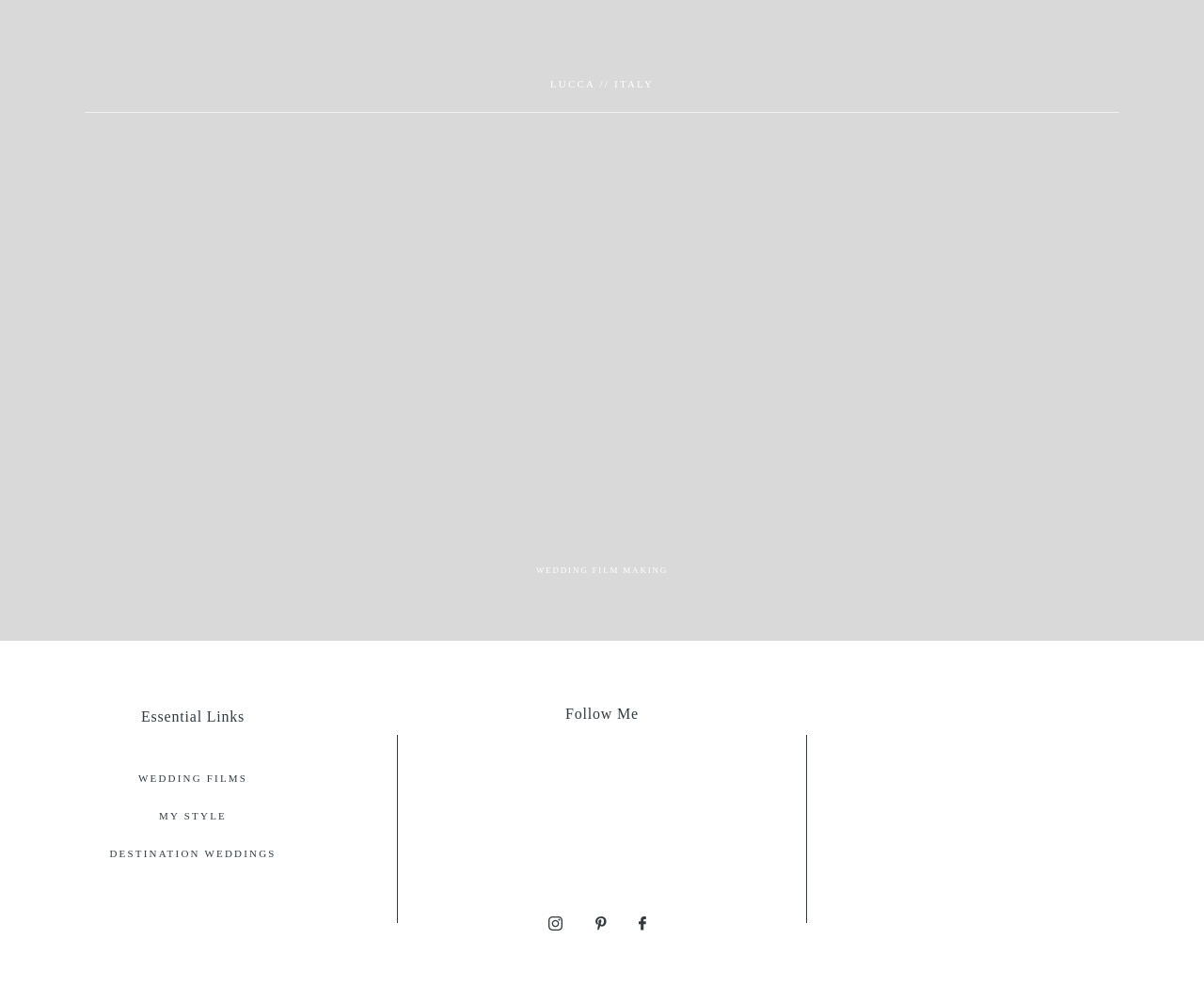Provide a brief response to the question using a single word or phrase: 
What is the name of the wedding venue mentioned in the link?

FOLKINGTON MANOR WEDDINGS